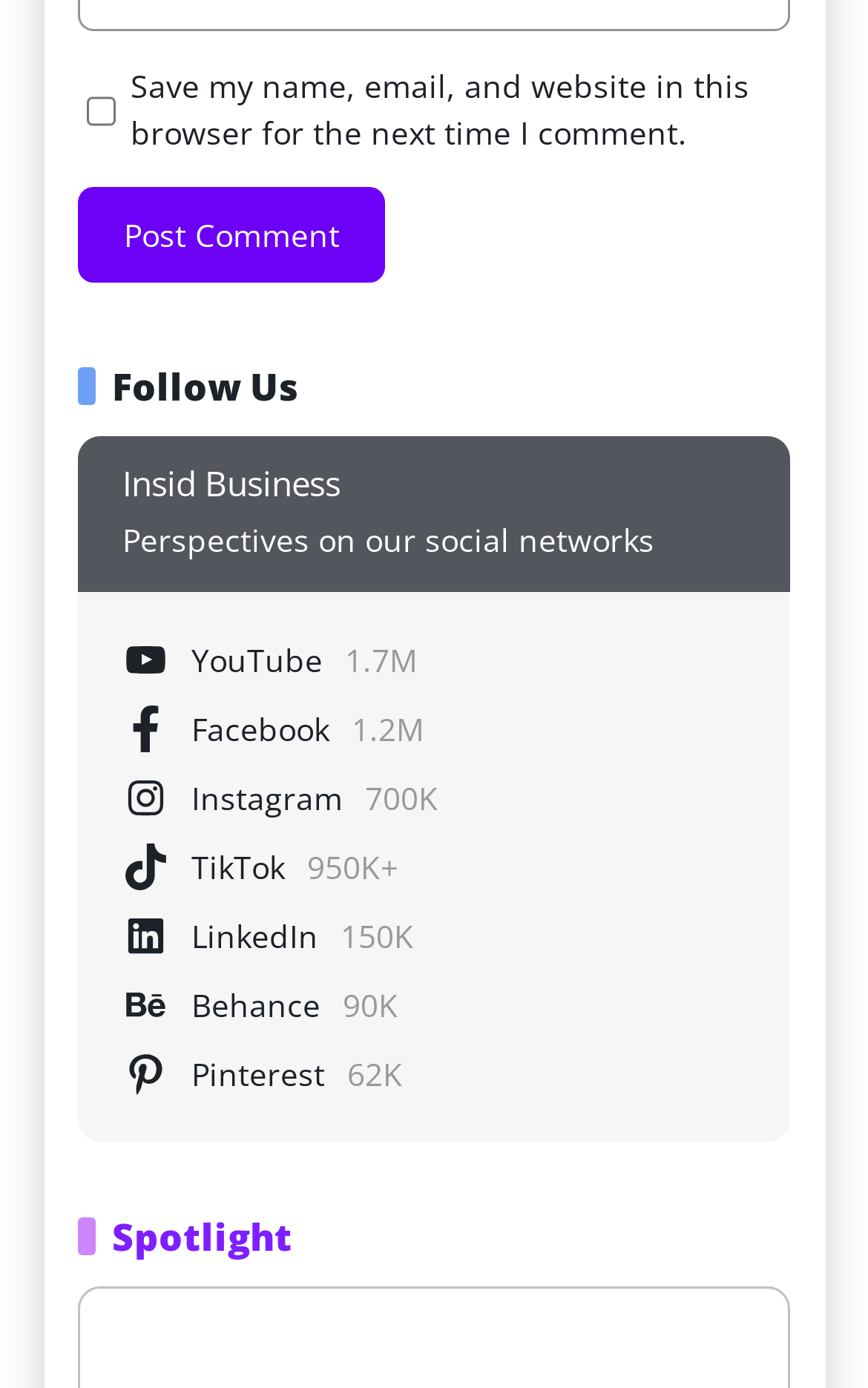Predict the bounding box coordinates for the UI element described as: "Spotlight". The coordinates should be four float numbers between 0 and 1, presented as [left, top, right, bottom].

[0.129, 0.871, 0.337, 0.911]